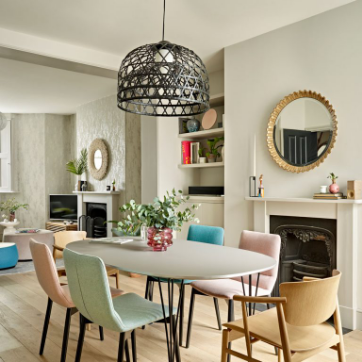Detail the scene depicted in the image with as much precision as possible.

The image showcases a stylish and modern dining area that blends contemporary design with a cozy atmosphere. The centerpiece is a sleek oval table surrounded by an array of chairs in soft pastel colors, creating a vibrant yet harmonious look. Above, a distinctive black woven pendant light adds a touch of elegance and draws the eye upward, enhancing the room's aesthetic.

In the background, a well-decorated living space features a minimalist fireplace adorned with decor elements, while a round mirror reflects natural light, enlarging the sense of space. The walls are painted in muted tones, complemented by textured wallpaper that adds depth. Greenery from a potted plant contributes a refreshing touch, bringing a sense of nature indoors. This setting exemplifies a perfect balance of comfort and style, ideal for both casual meals and entertaining guests.